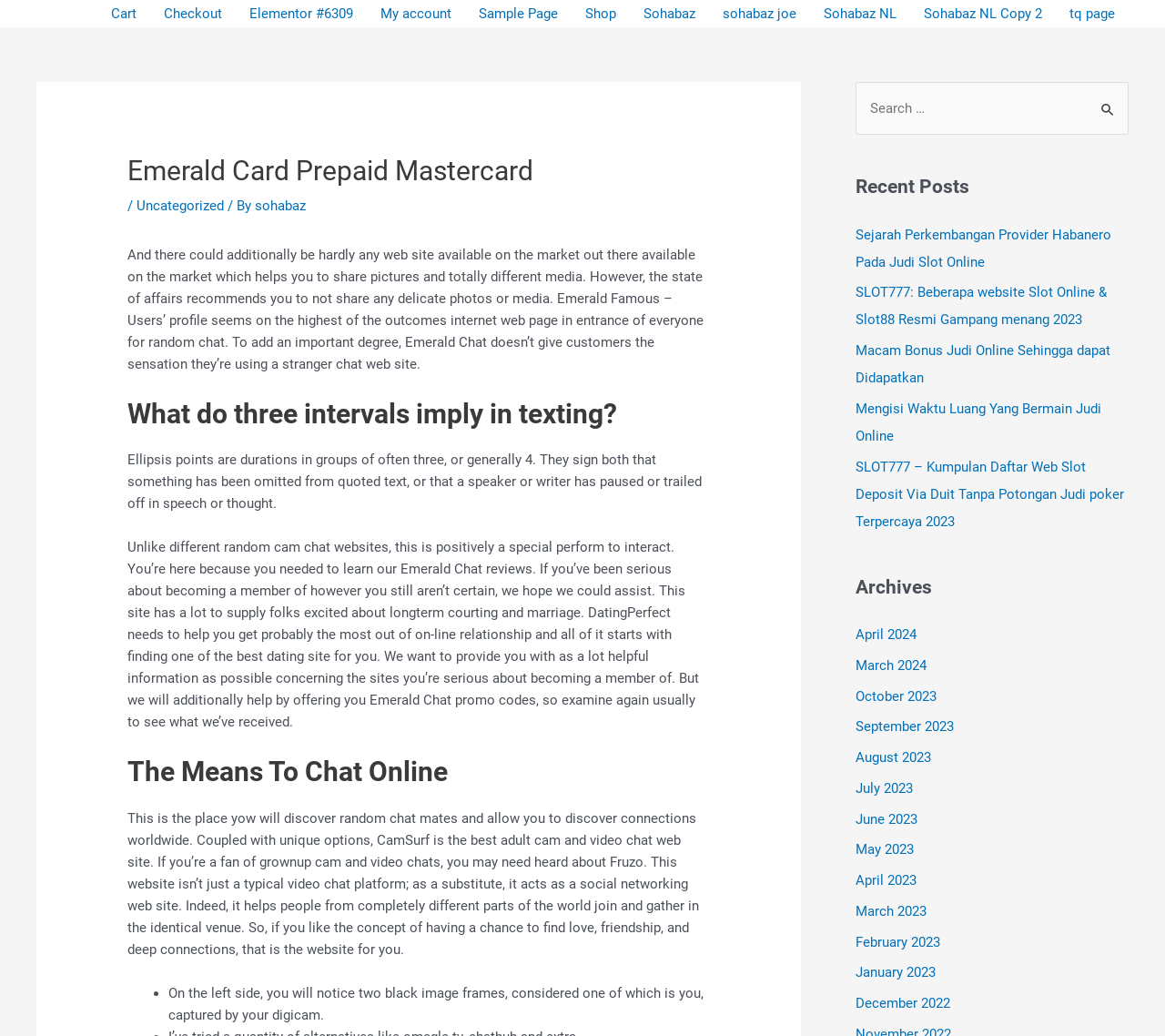Answer the question using only a single word or phrase: 
How many navigation links are there in the top navigation bar?

11